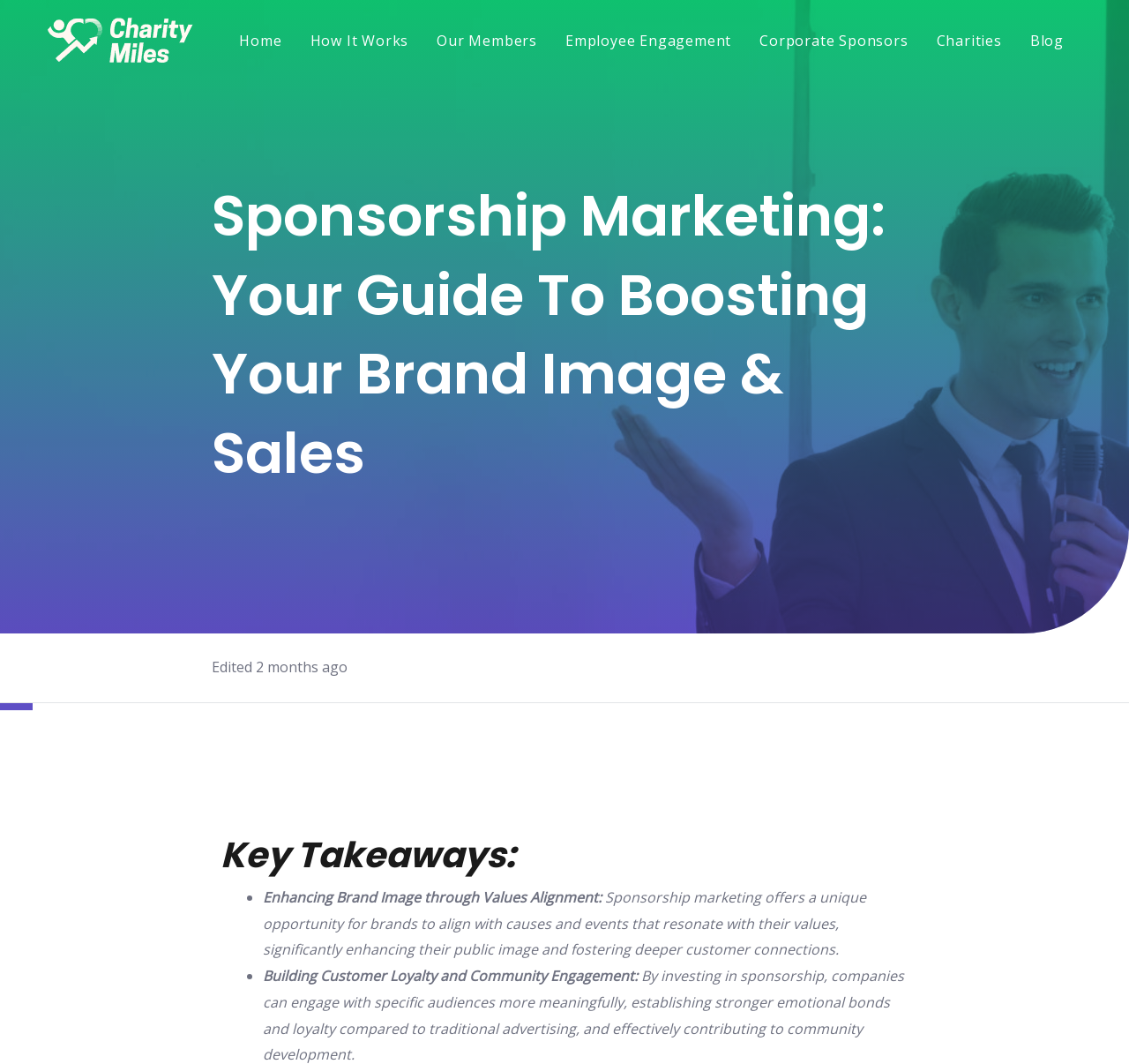What is one way sponsorship marketing enhances brand image?
Examine the screenshot and reply with a single word or phrase.

Values alignment